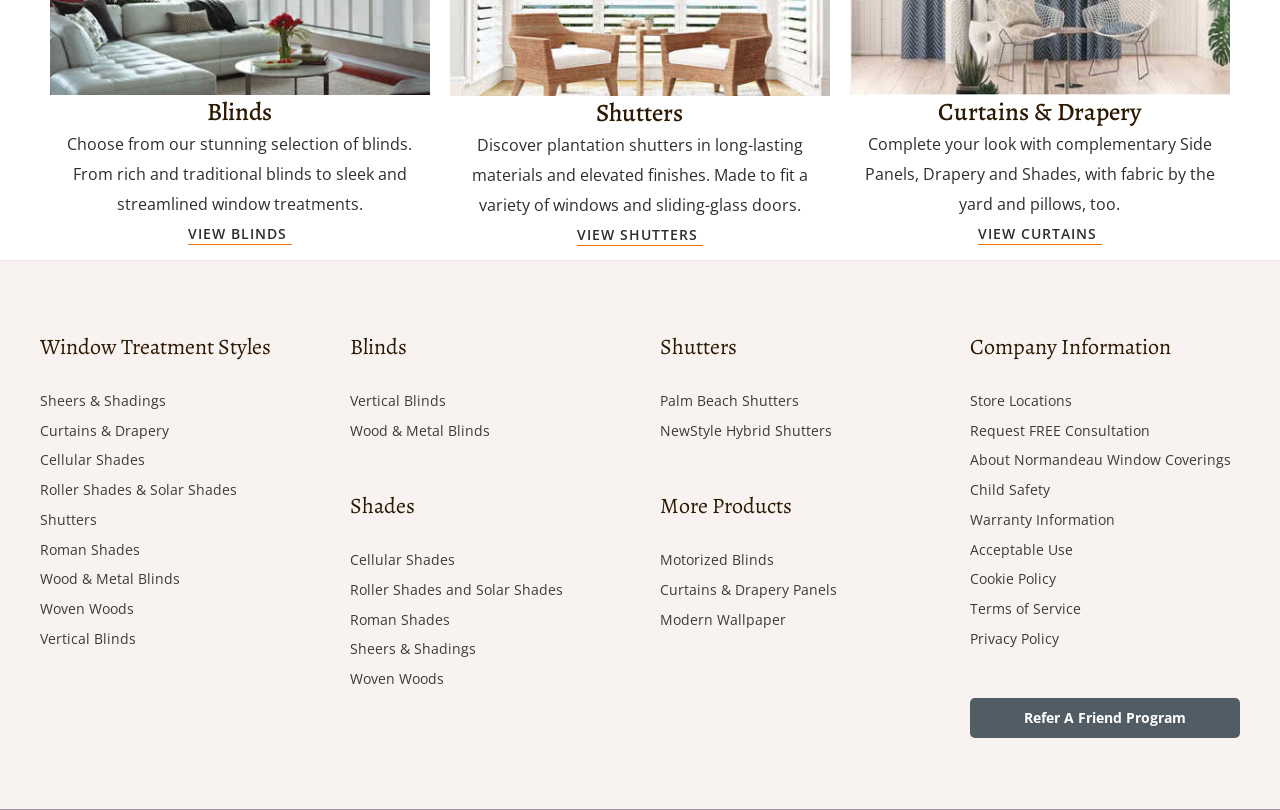Identify the bounding box coordinates for the region of the element that should be clicked to carry out the instruction: "Explore window treatment styles". The bounding box coordinates should be four float numbers between 0 and 1, i.e., [left, top, right, bottom].

[0.031, 0.477, 0.242, 0.807]